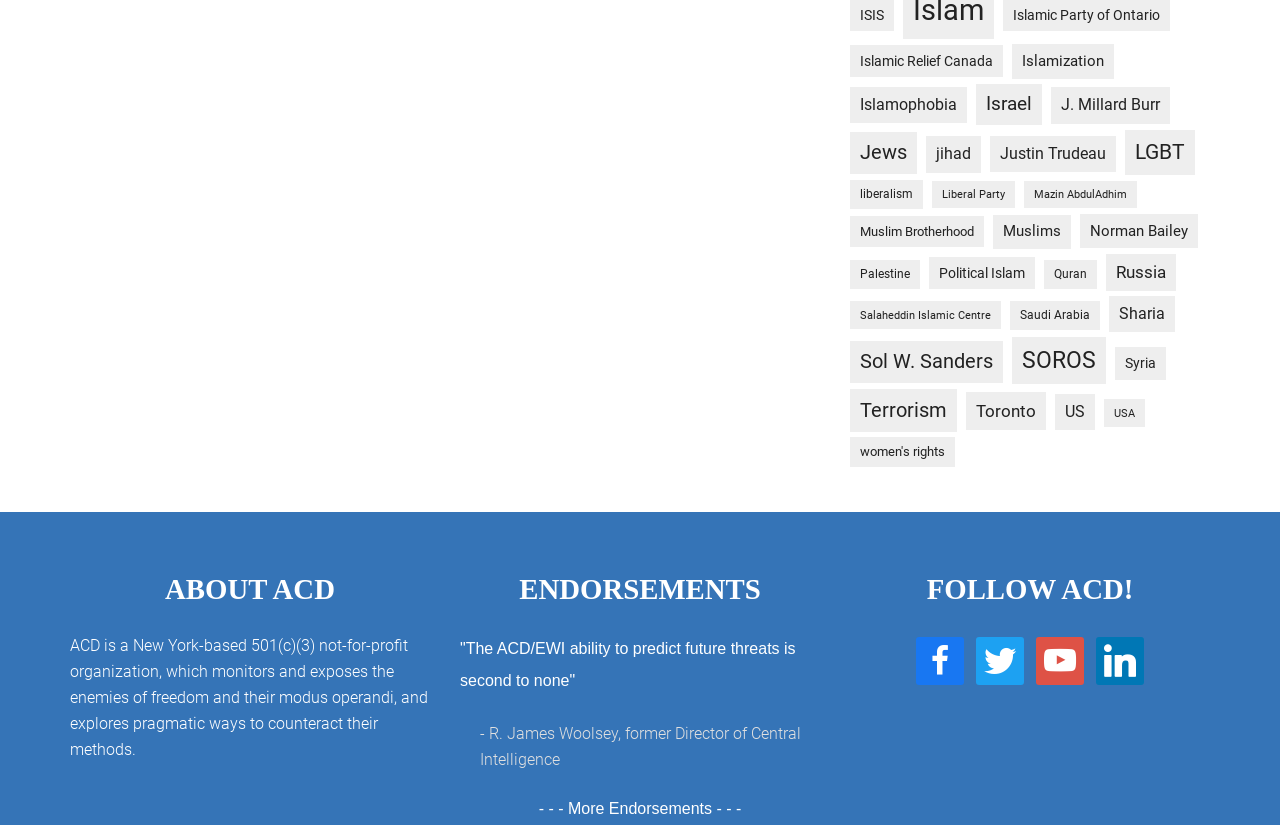Determine the bounding box coordinates for the area that needs to be clicked to fulfill this task: "Click Islamic Relief Canada". The coordinates must be given as four float numbers between 0 and 1, i.e., [left, top, right, bottom].

[0.664, 0.055, 0.784, 0.094]